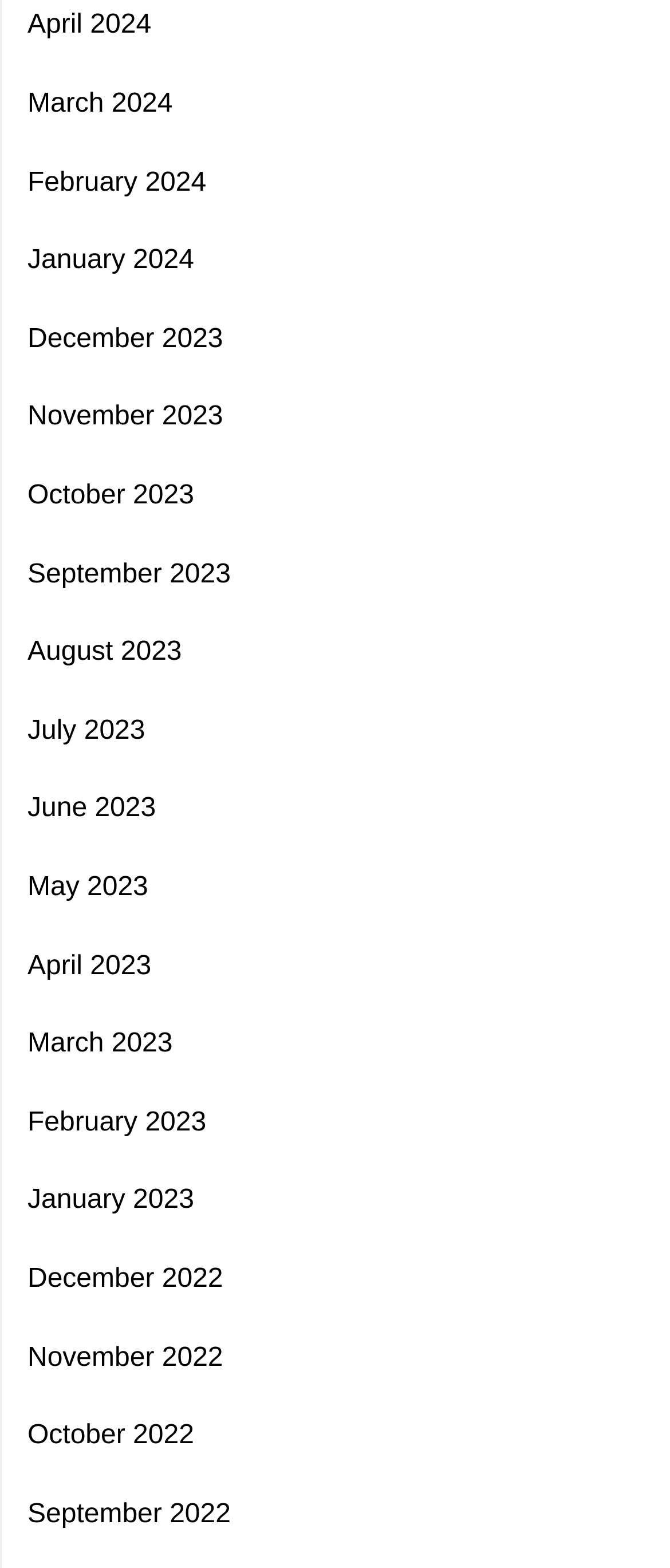How many months are listed in 2023?
Based on the visual, give a brief answer using one word or a short phrase.

12